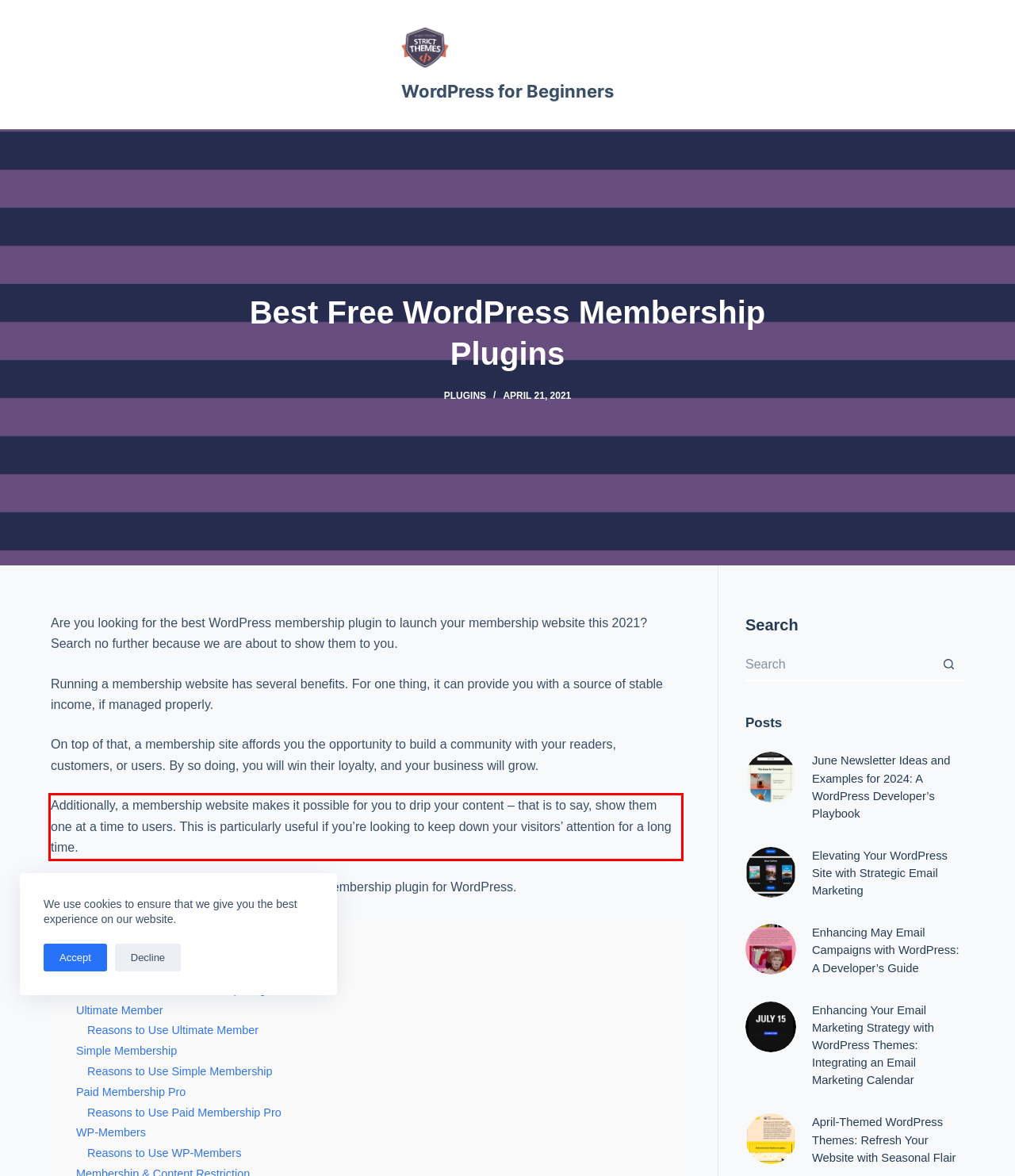With the given screenshot of a webpage, locate the red rectangle bounding box and extract the text content using OCR.

Additionally, a membership website makes it possible for you to drip your content – that is to say, show them one at a time to users. This is particularly useful if you’re looking to keep down your visitors’ attention for a long time.